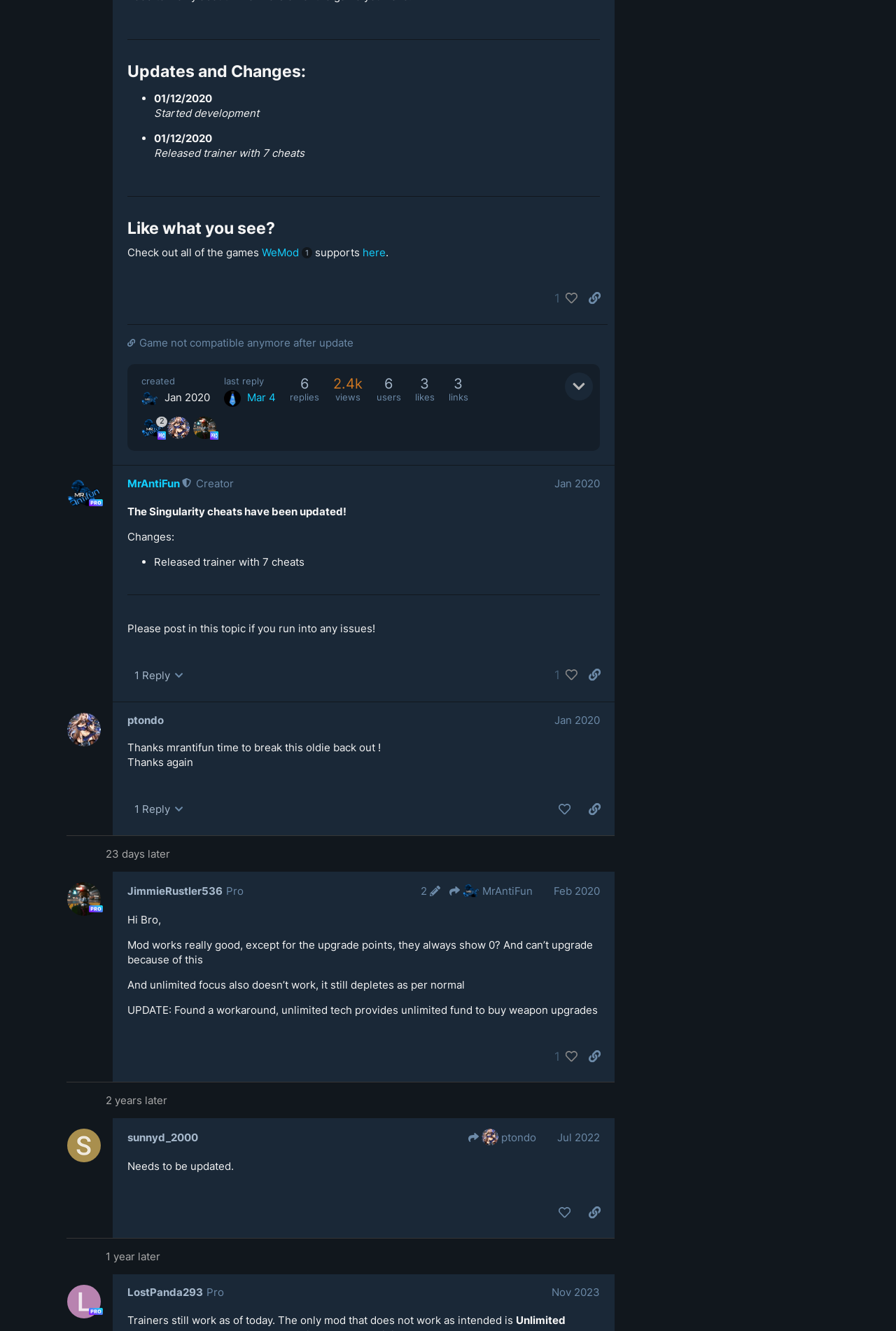Locate the bounding box coordinates of the clickable area needed to fulfill the instruction: "Click the 'Listen to a Lecture' link".

None